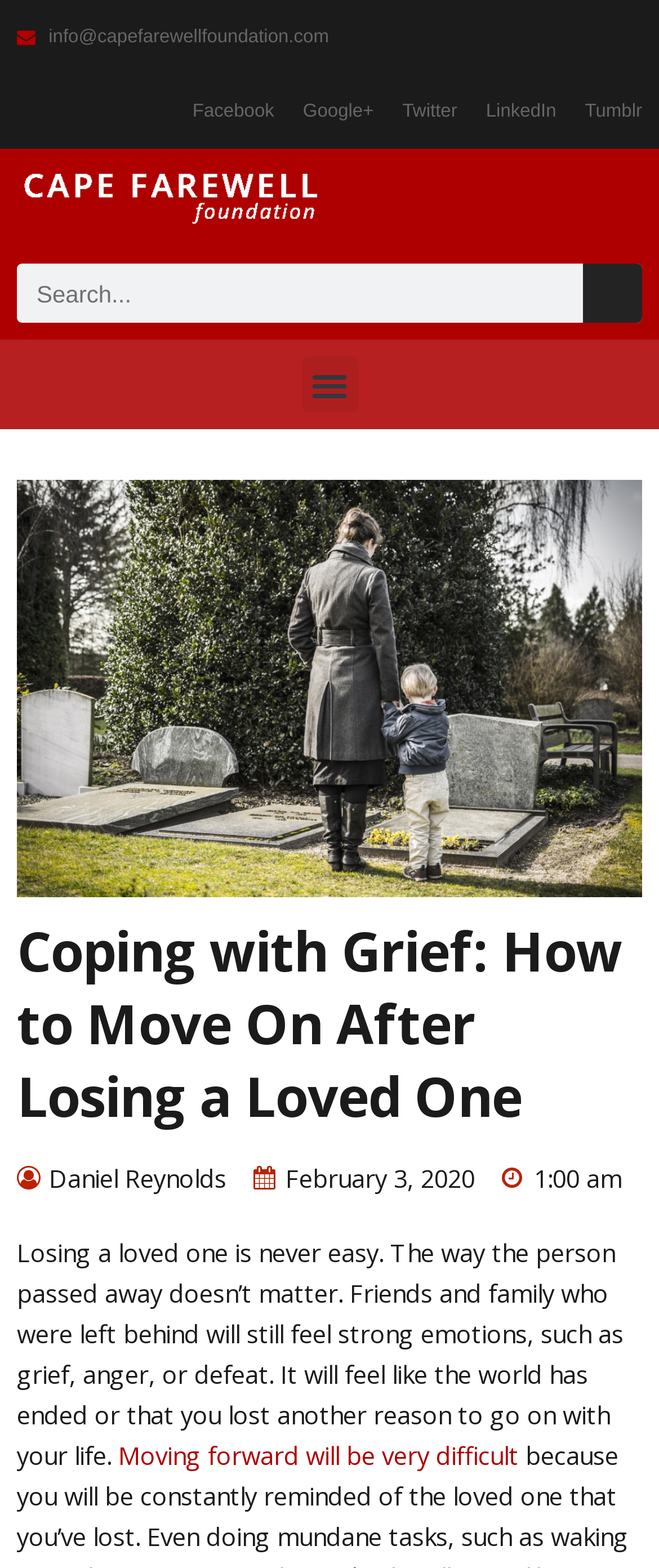Identify and extract the heading text of the webpage.

Coping with Grief: How to Move On After Losing a Loved One